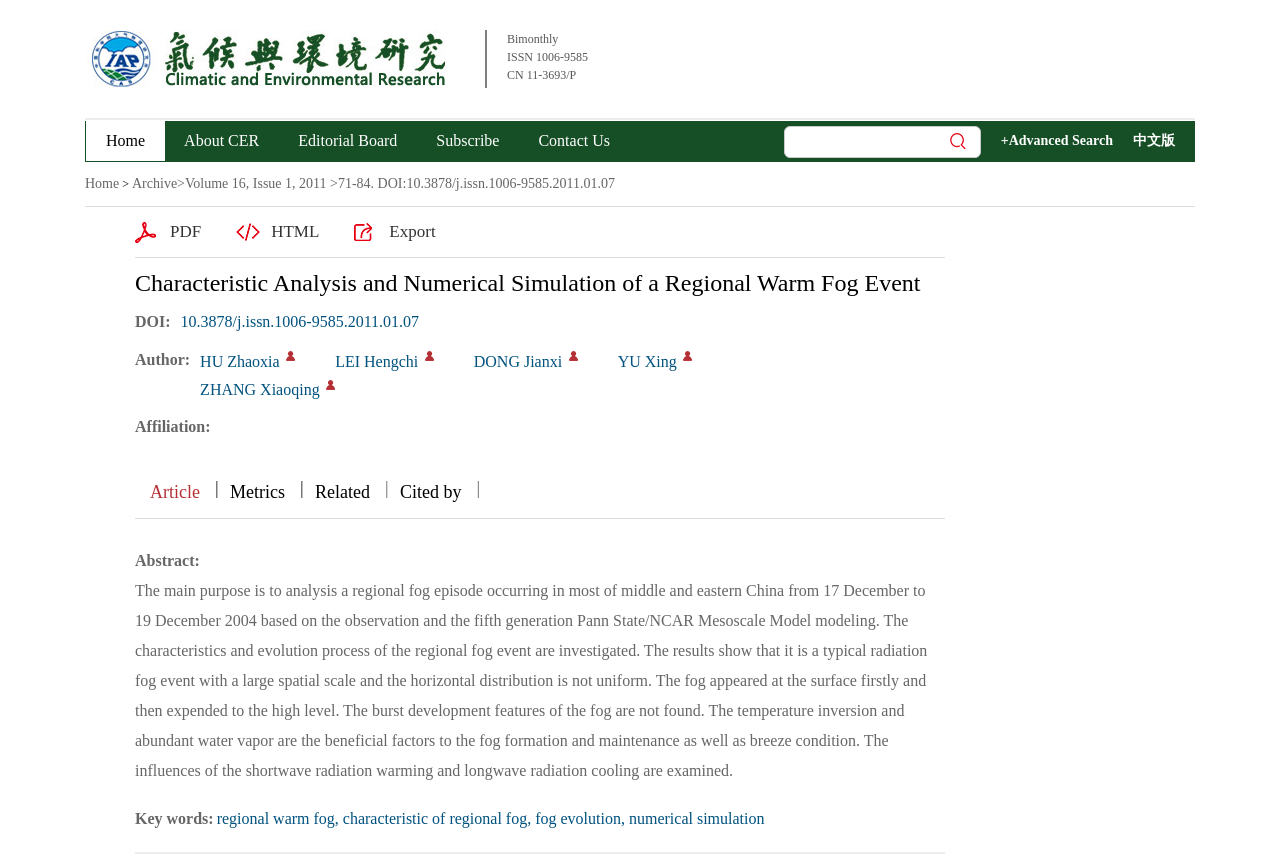Determine the bounding box coordinates of the area to click in order to meet this instruction: "View the abstract of the article".

[0.105, 0.641, 0.156, 0.661]